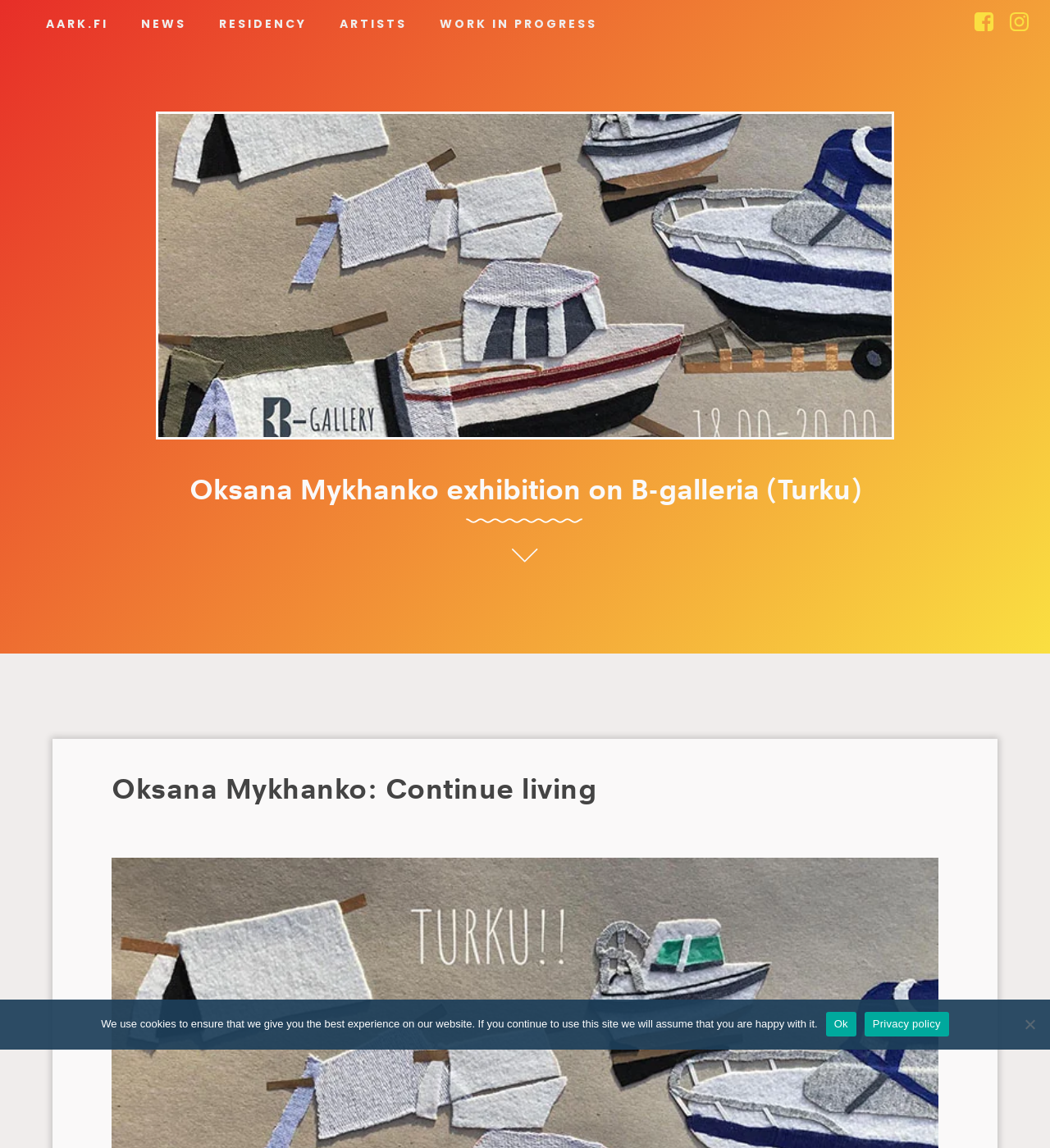What is the name of the artist?
Please provide a single word or phrase in response based on the screenshot.

Oksana Mykhanko